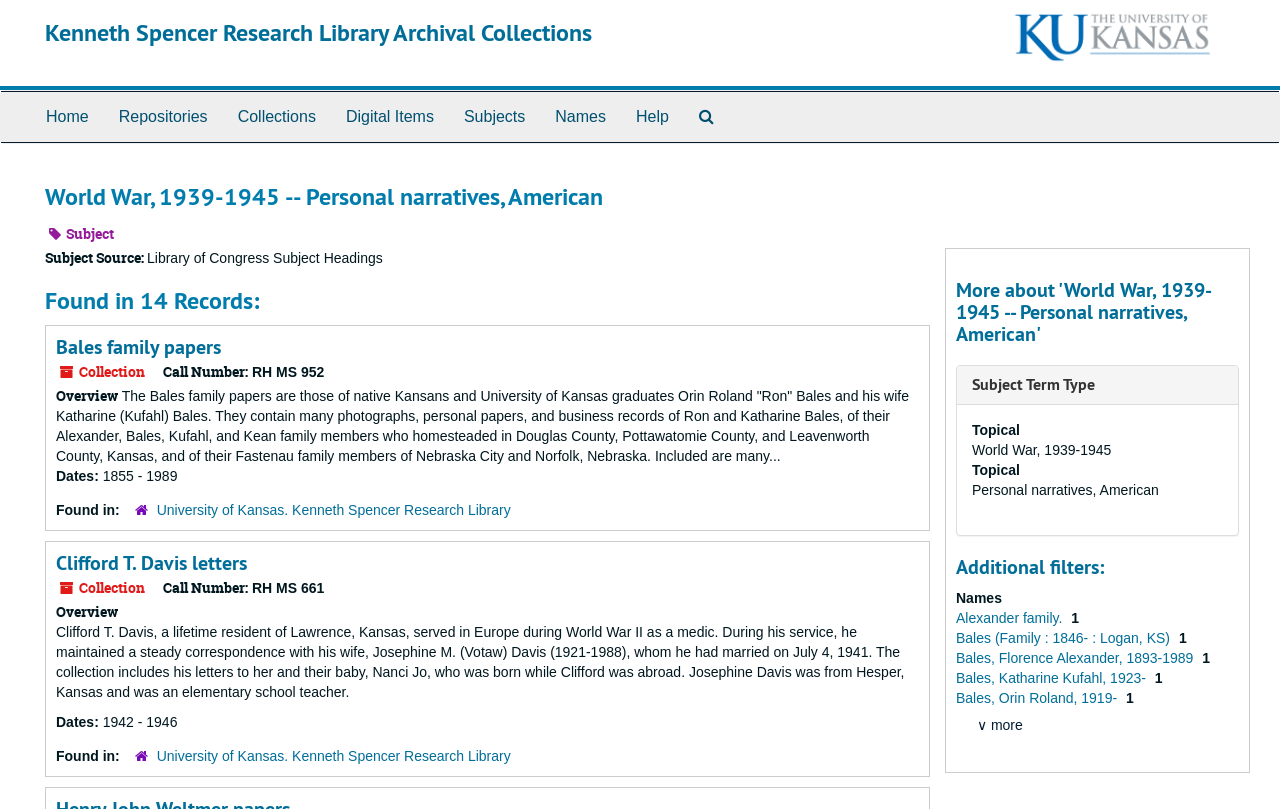Using the provided element description "Search The Archives", determine the bounding box coordinates of the UI element.

[0.534, 0.114, 0.569, 0.176]